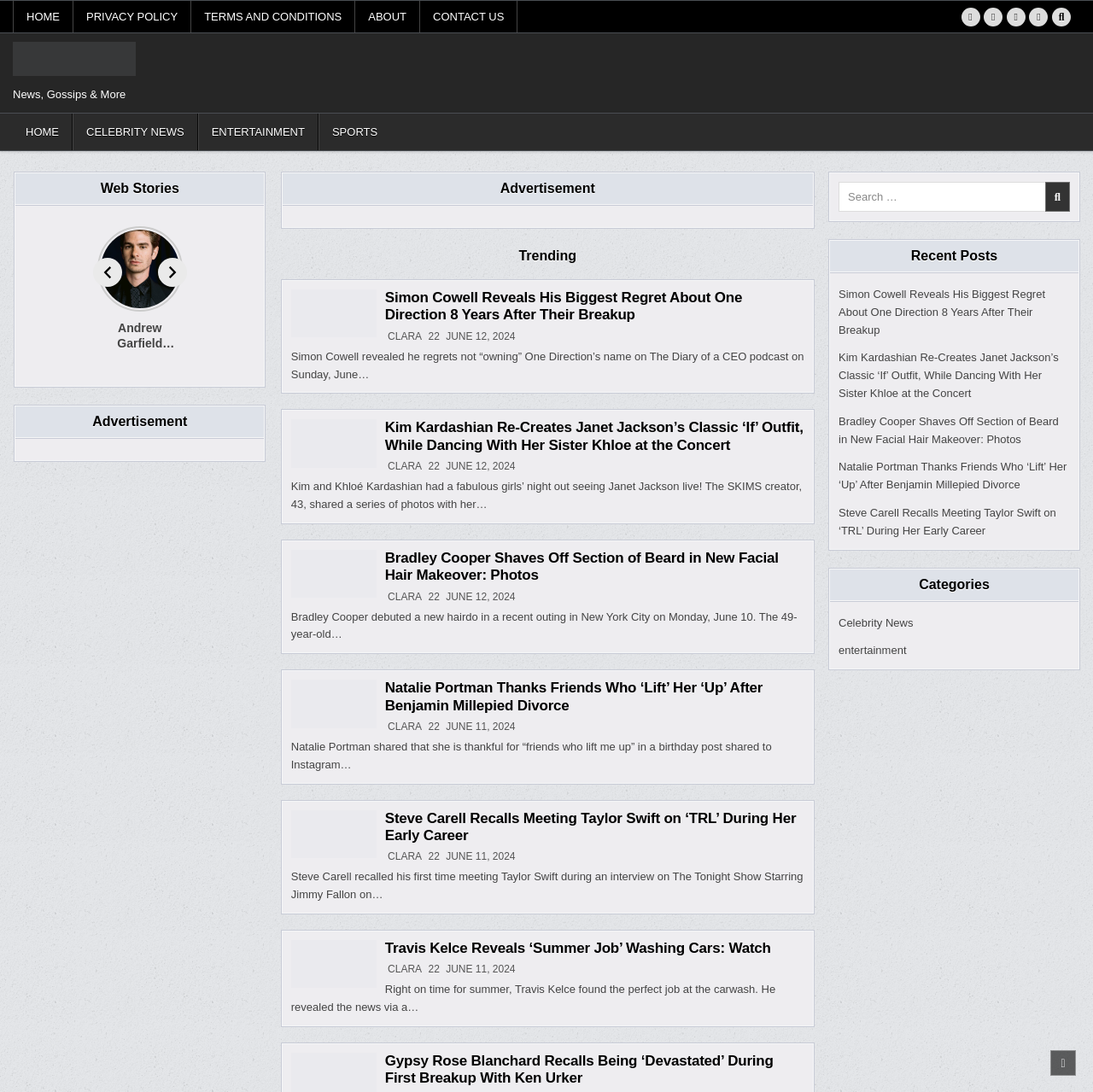What is the date of the article 'Kim Kardashian Re-Creates Janet Jackson’s Classic ‘If’ Outfit, While Dancing With Her Sister Khloe at the Concert'?
Based on the screenshot, give a detailed explanation to answer the question.

The date of the article 'Kim Kardashian Re-Creates Janet Jackson’s Classic ‘If’ Outfit, While Dancing With Her Sister Khloe at the Concert' is mentioned at the bottom of the article, which is 'JUNE 12, 2024'.